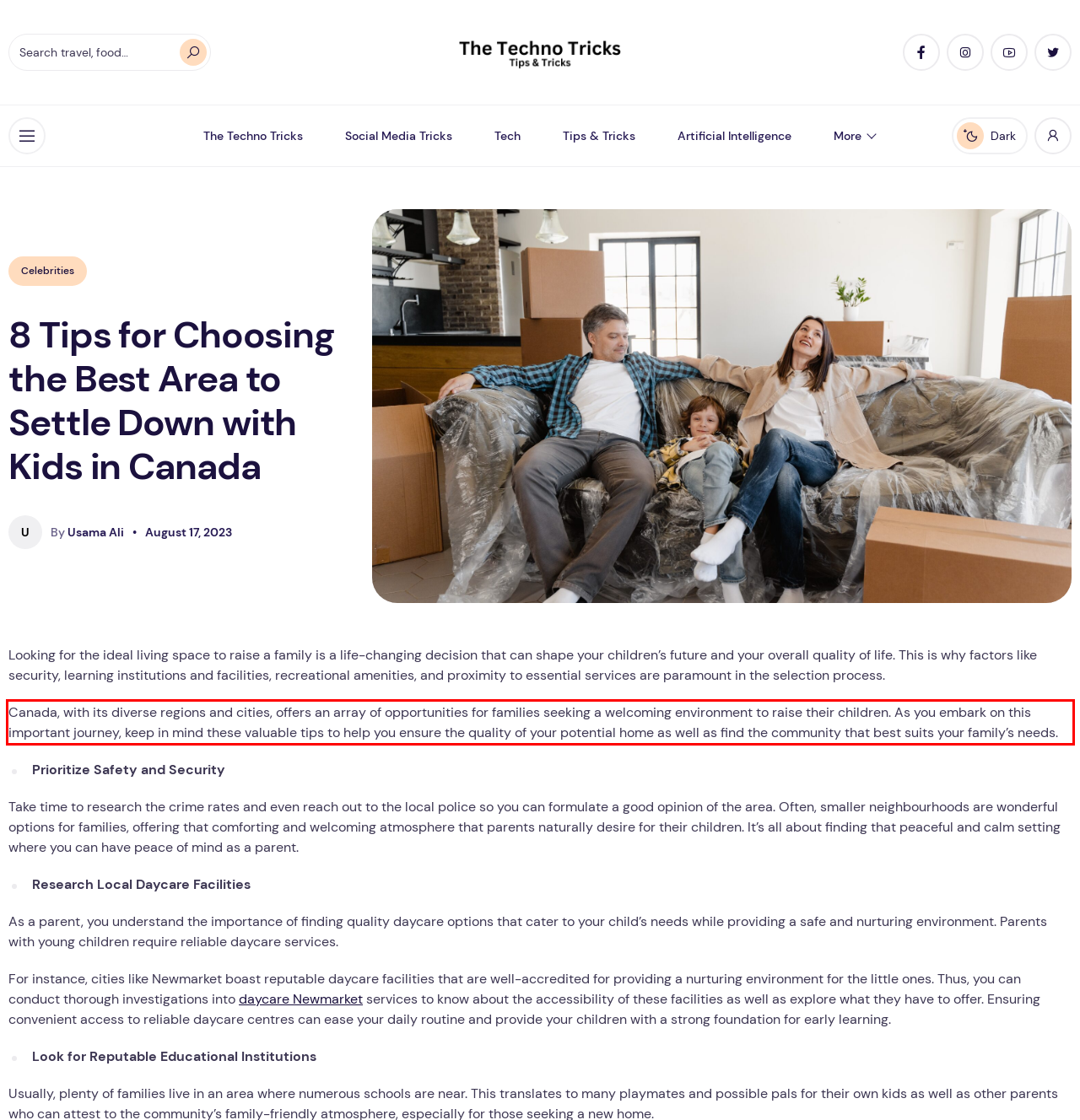Given a screenshot of a webpage, identify the red bounding box and perform OCR to recognize the text within that box.

Canada, with its diverse regions and cities, offers an array of opportunities for families seeking a welcoming environment to raise their children. As you embark on this important journey, keep in mind these valuable tips to help you ensure the quality of your potential home as well as find the community that best suits your family’s needs.